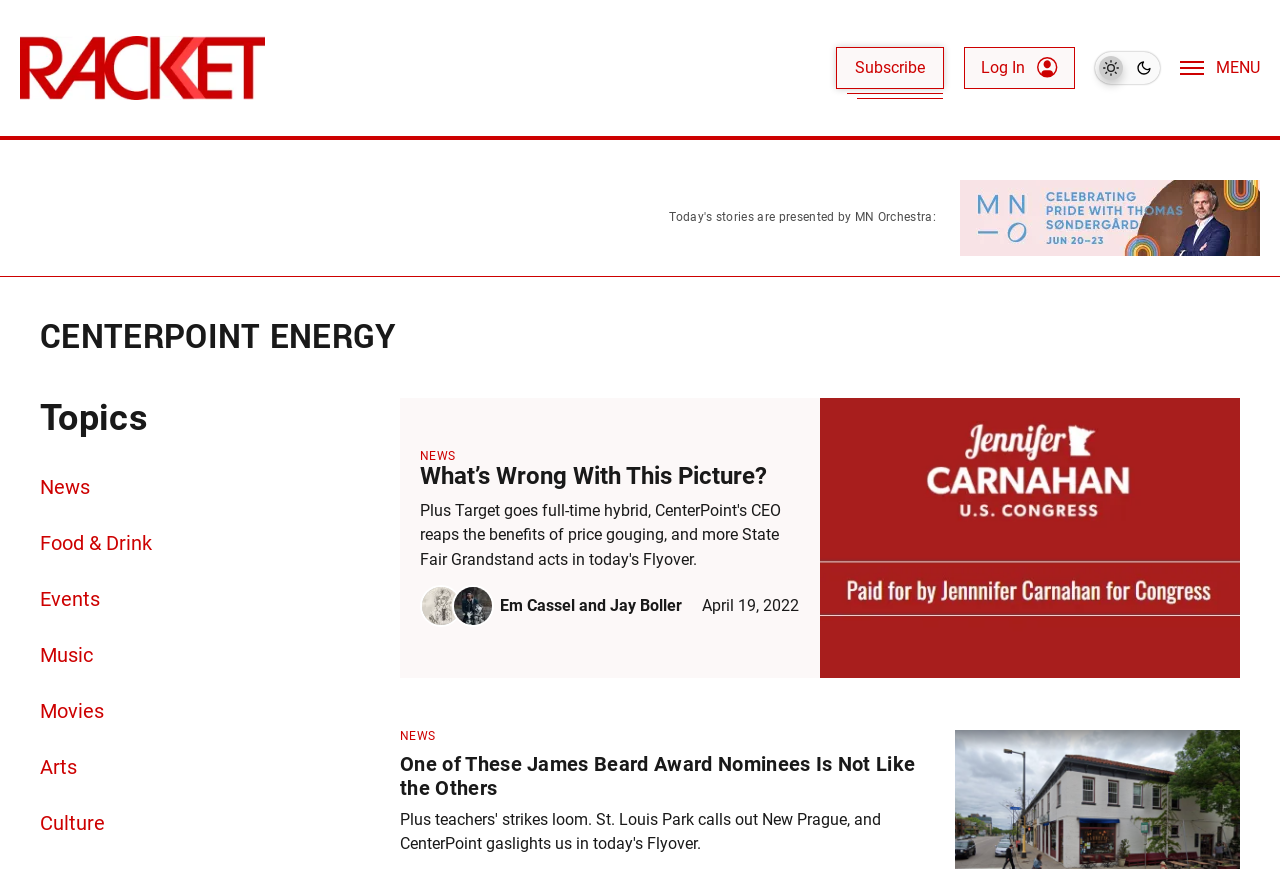Kindly determine the bounding box coordinates for the area that needs to be clicked to execute this instruction: "Click on Racket home".

[0.016, 0.032, 0.236, 0.124]